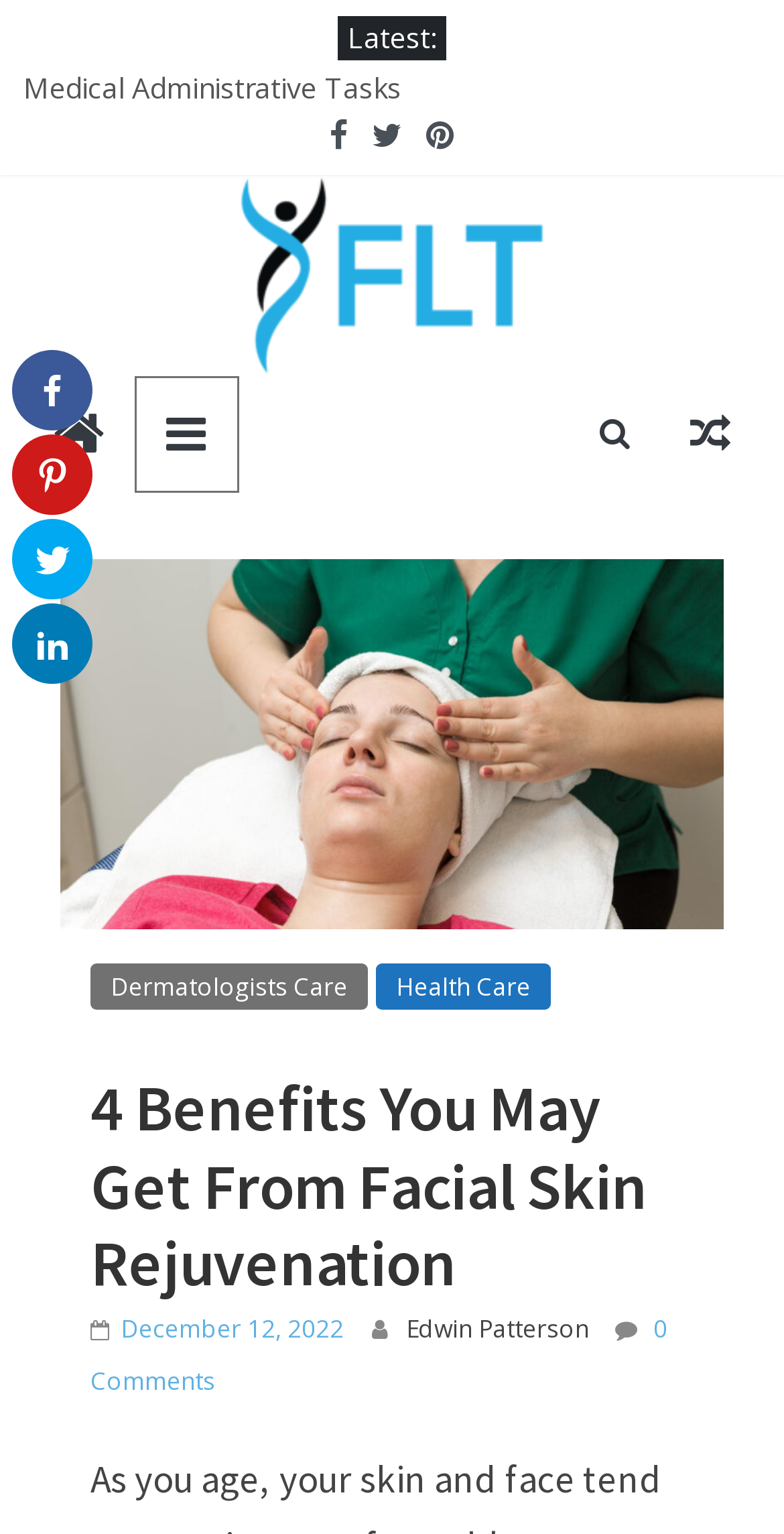What is the author of the current article?
Refer to the image and give a detailed response to the question.

I looked for the author's name, which is usually found at the bottom of the article. In this case, it is 'Edwin Patterson'.